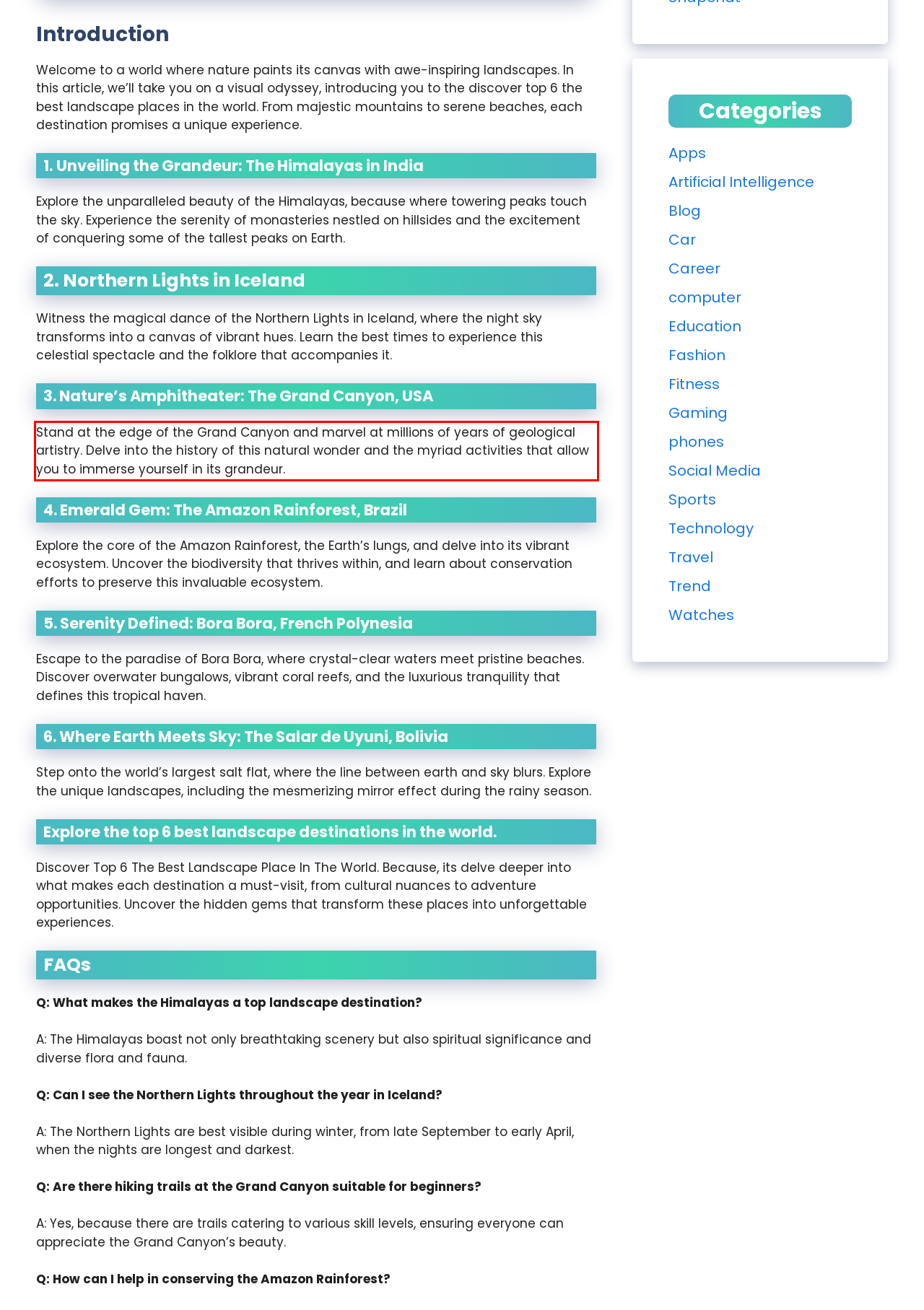Using the provided screenshot of a webpage, recognize and generate the text found within the red rectangle bounding box.

Stand at the edge of the Grand Canyon and marvel at millions of years of geological artistry. Delve into the history of this natural wonder and the myriad activities that allow you to immerse yourself in its grandeur.